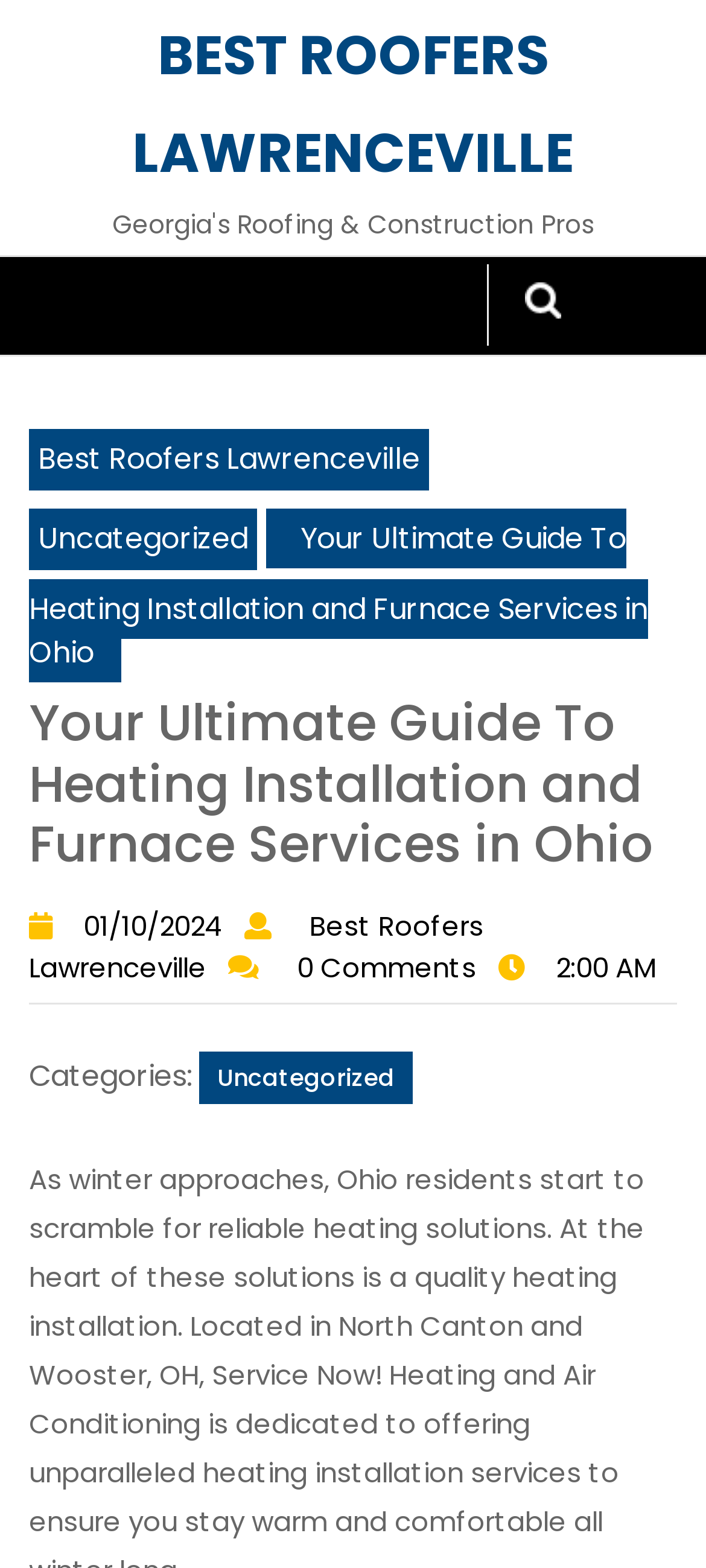Determine the main text heading of the webpage and provide its content.

Your Ultimate Guide To Heating Installation and Furnace Services in Ohio